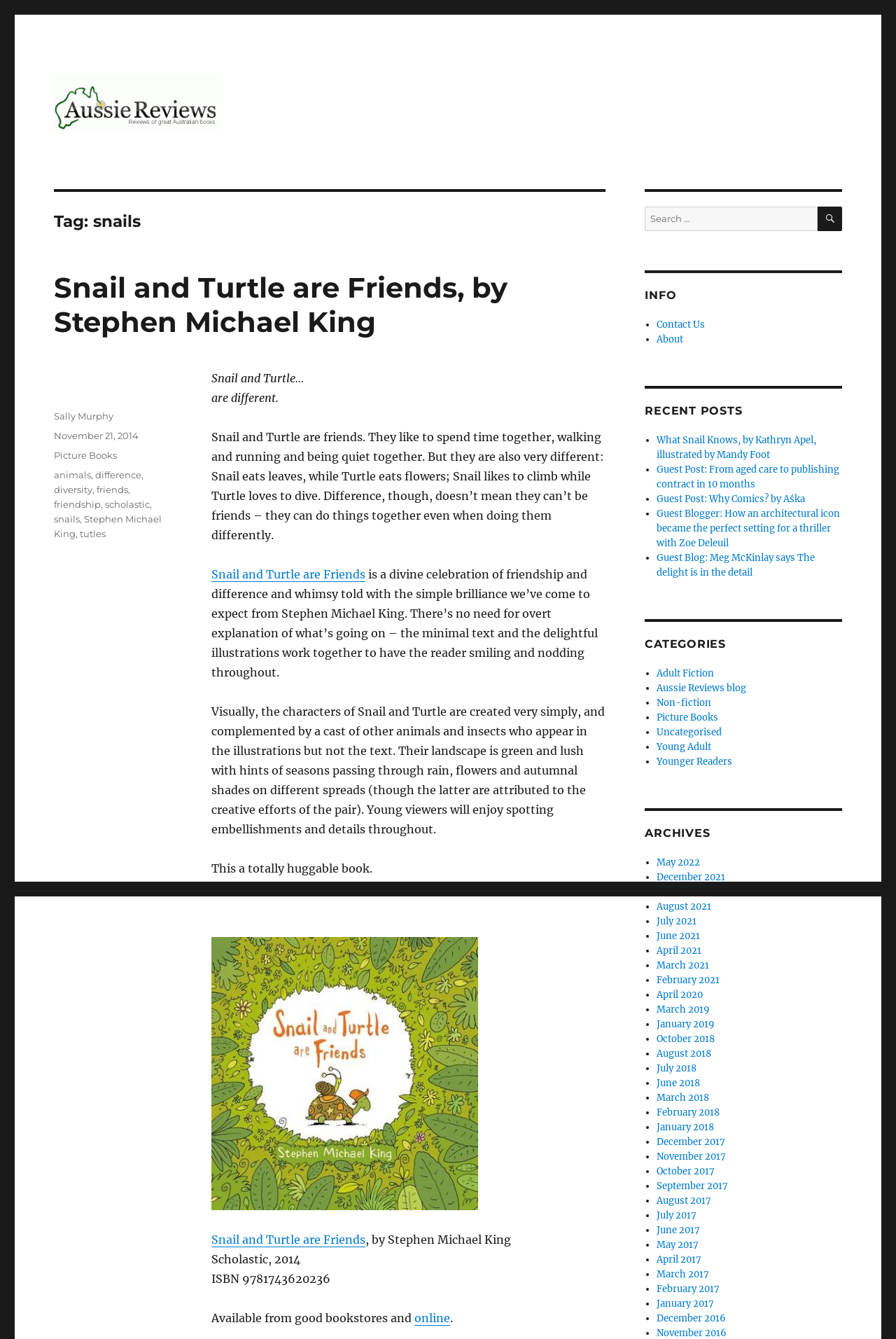What is the author of the book?
Answer with a single word or short phrase according to what you see in the image.

Stephen Michael King